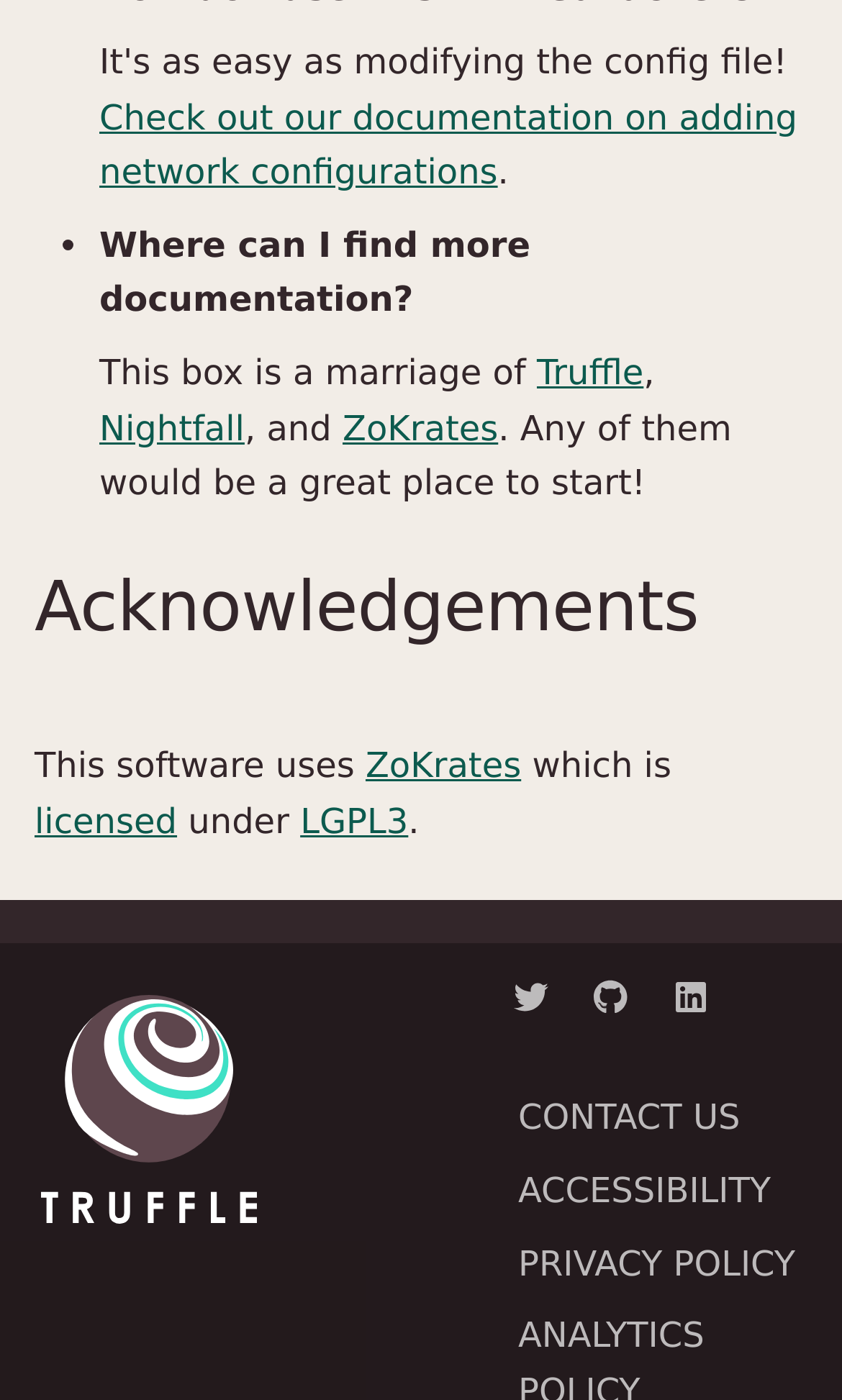Look at the image and give a detailed response to the following question: What is the license under which ZoKrates is licensed?

In the 'Acknowledgements' section, I found the sentence 'This software uses ZoKrates which is licensed under LGPL3', which explicitly states the license under which ZoKrates is licensed.